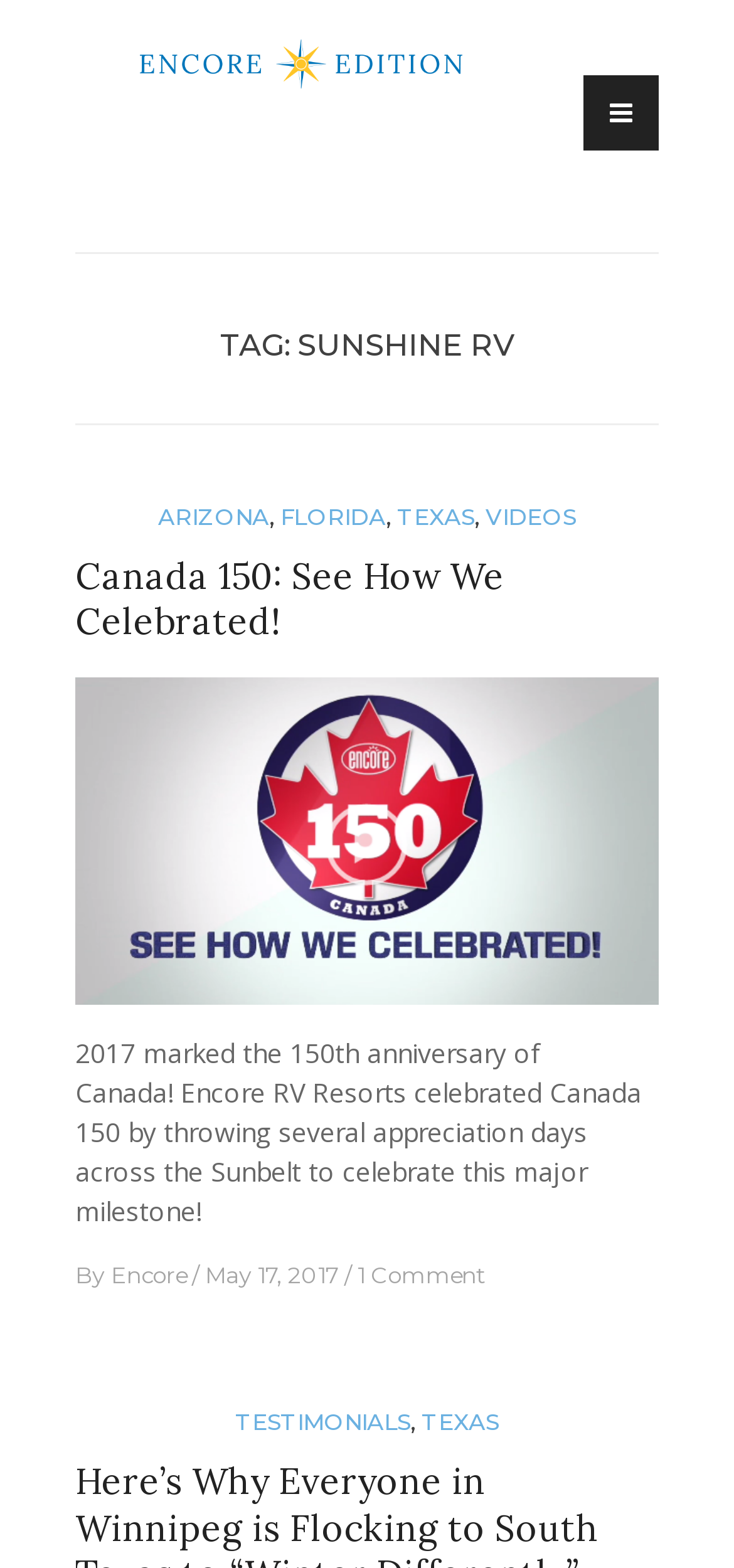Highlight the bounding box coordinates of the element you need to click to perform the following instruction: "Check 'TEXAS' link."

[0.574, 0.897, 0.679, 0.915]